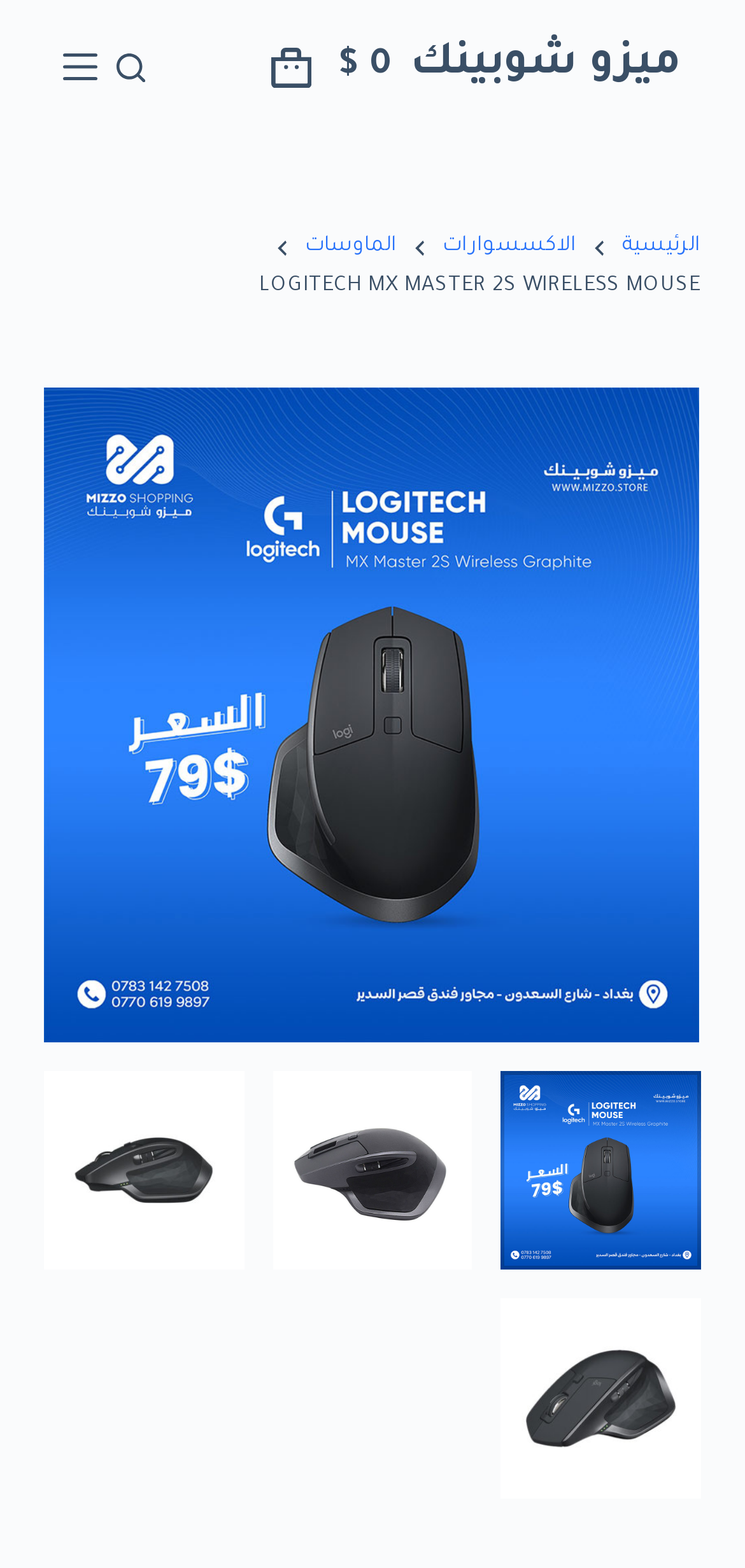Use a single word or phrase to answer the question:
What is the current status of the shopping cart?

0 $